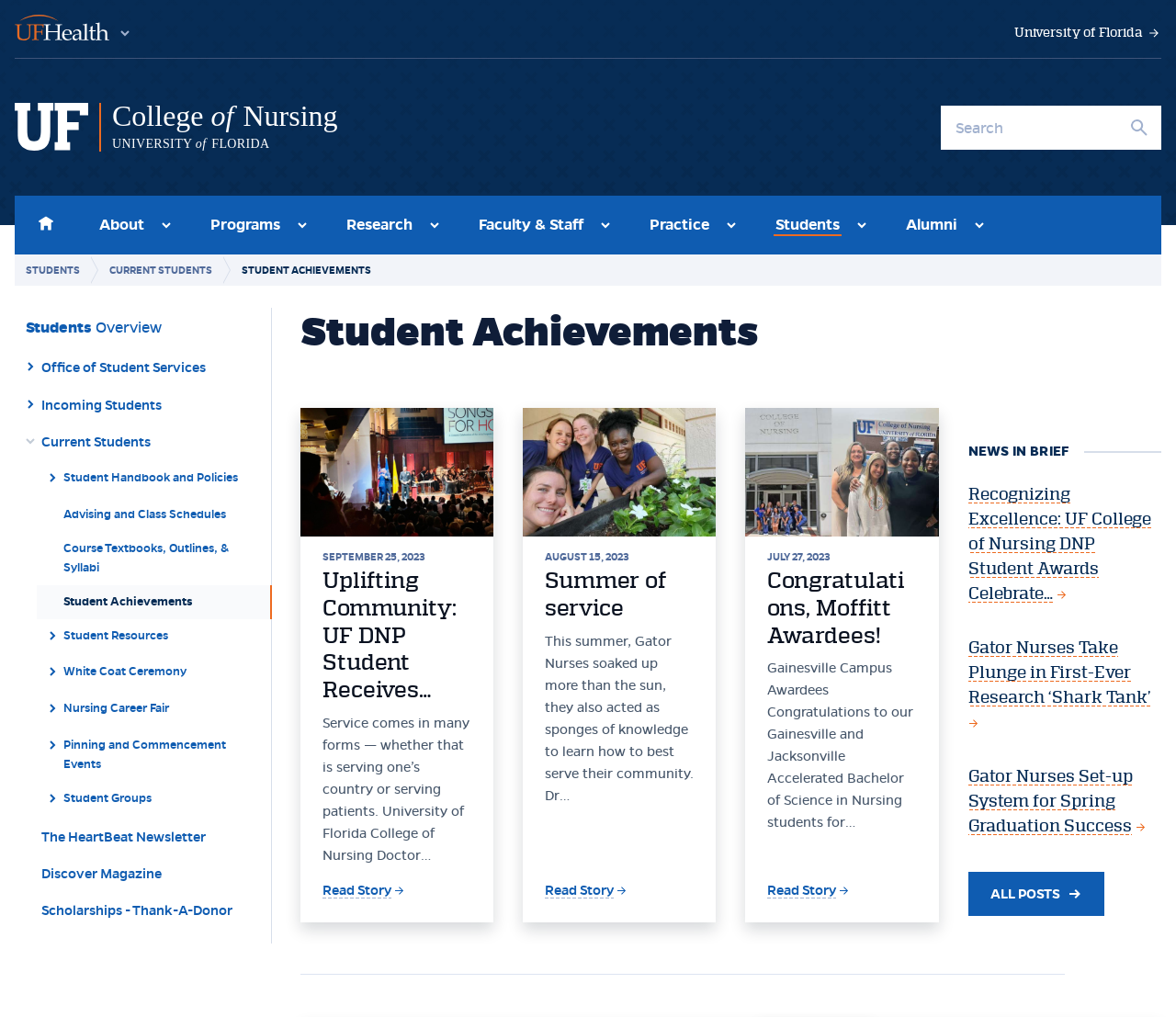Could you determine the bounding box coordinates of the clickable element to complete the instruction: "Follow us on Facebook"? Provide the coordinates as four float numbers between 0 and 1, i.e., [left, top, right, bottom].

None